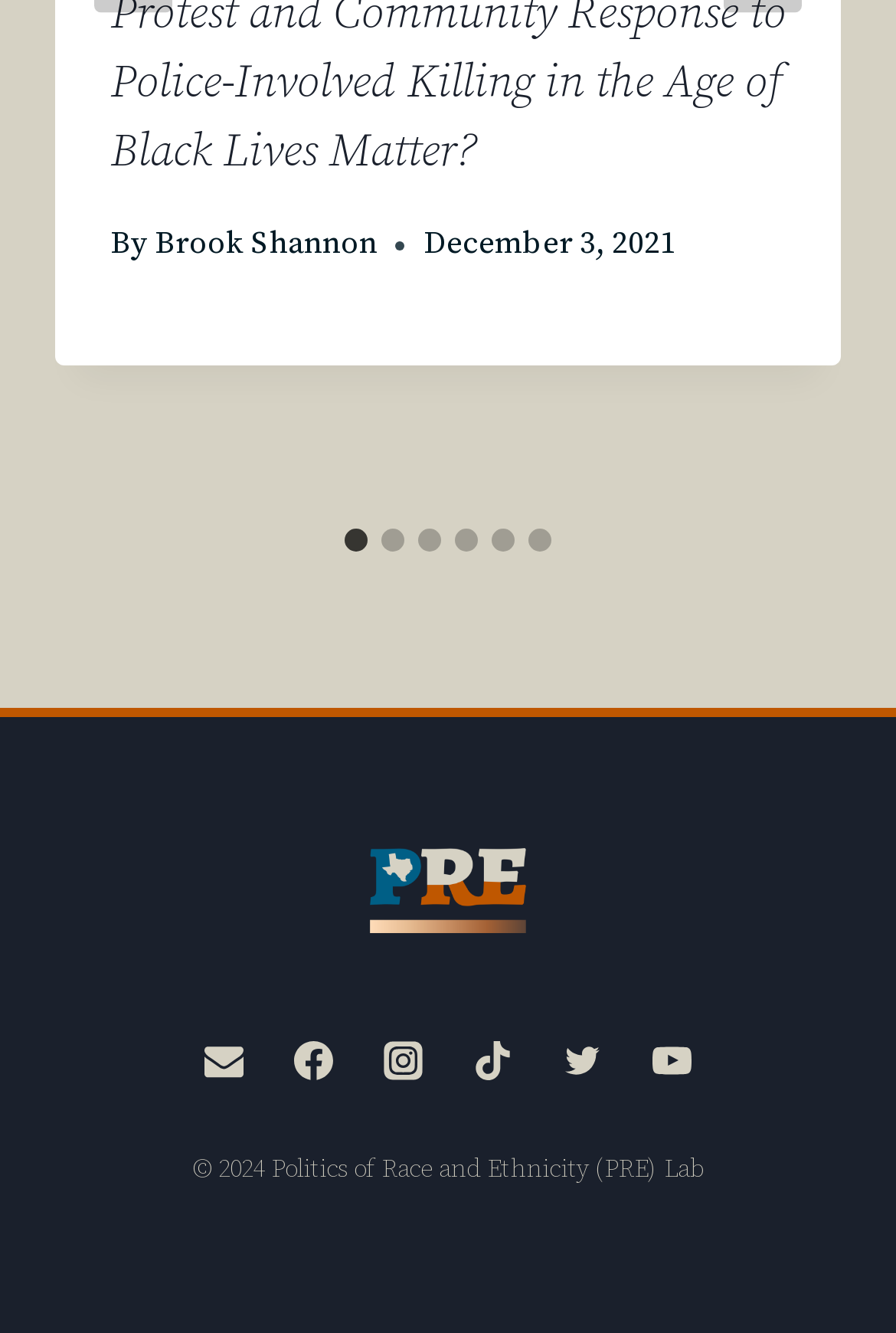How many social media links are available?
Please use the visual content to give a single word or phrase answer.

5